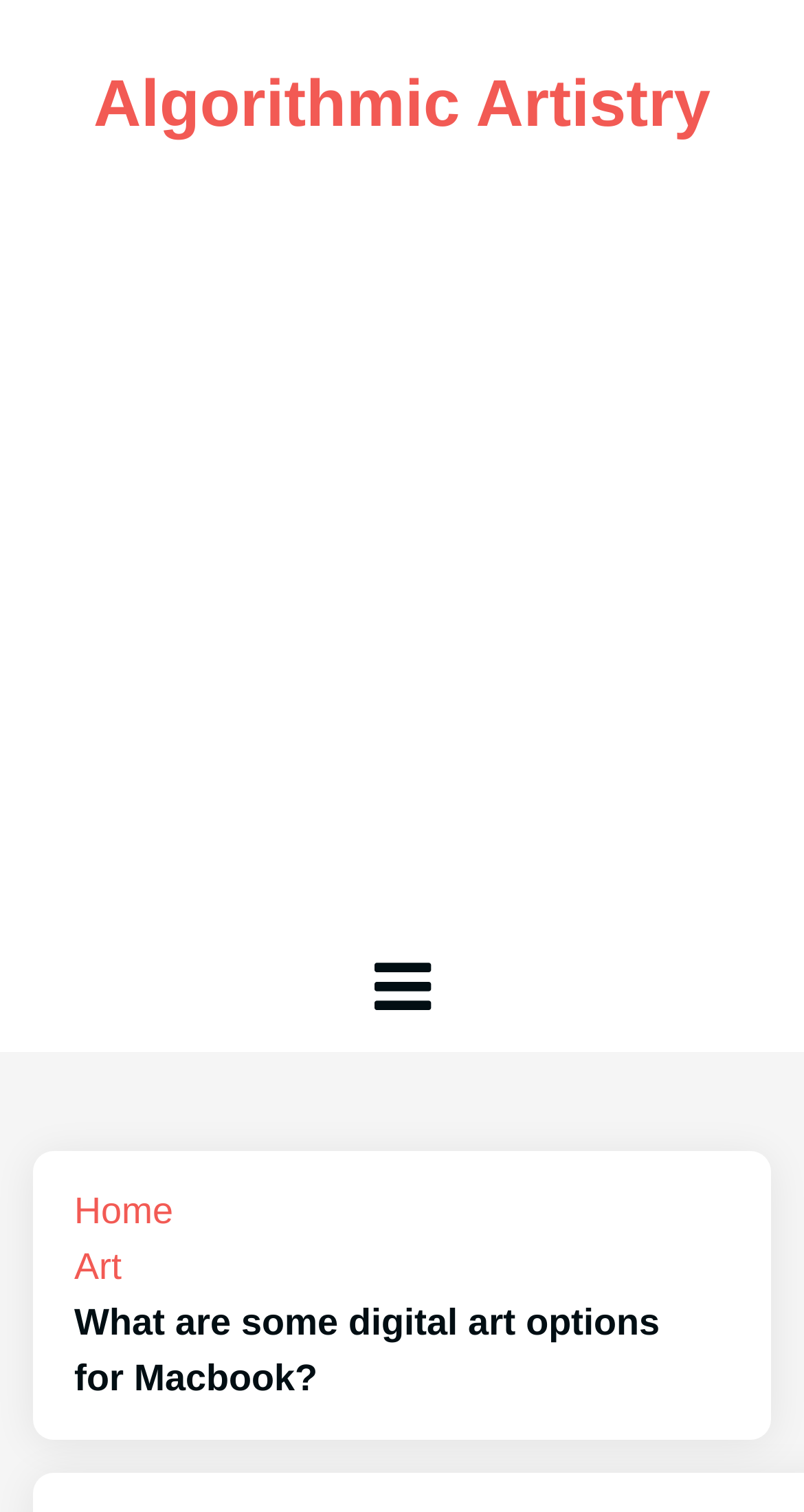Answer the question using only a single word or phrase: 
What is the purpose of the iframe element?

Advertisement